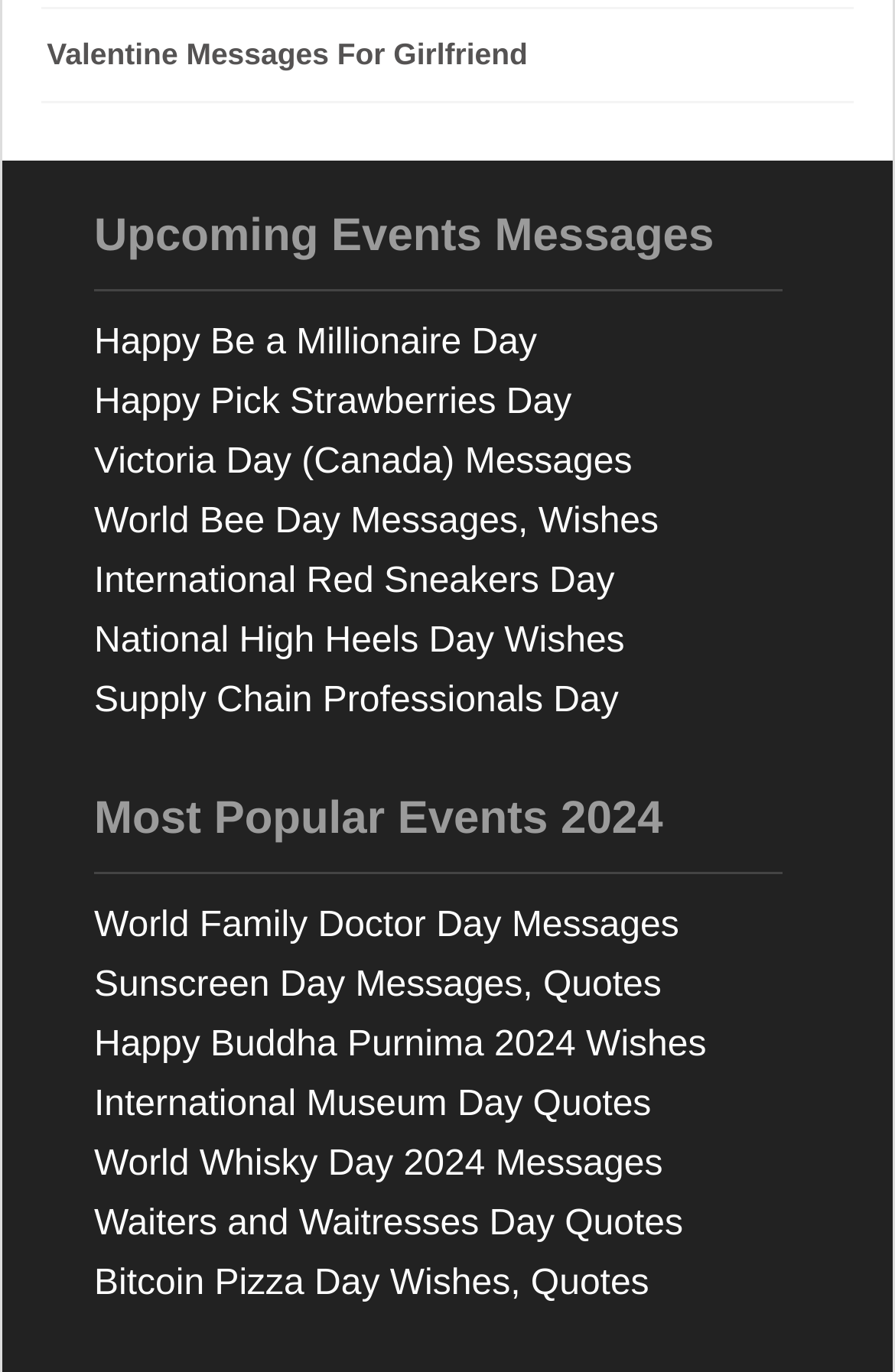What is the first event listed?
Observe the image and answer the question with a one-word or short phrase response.

Valentine Messages For Girlfriend